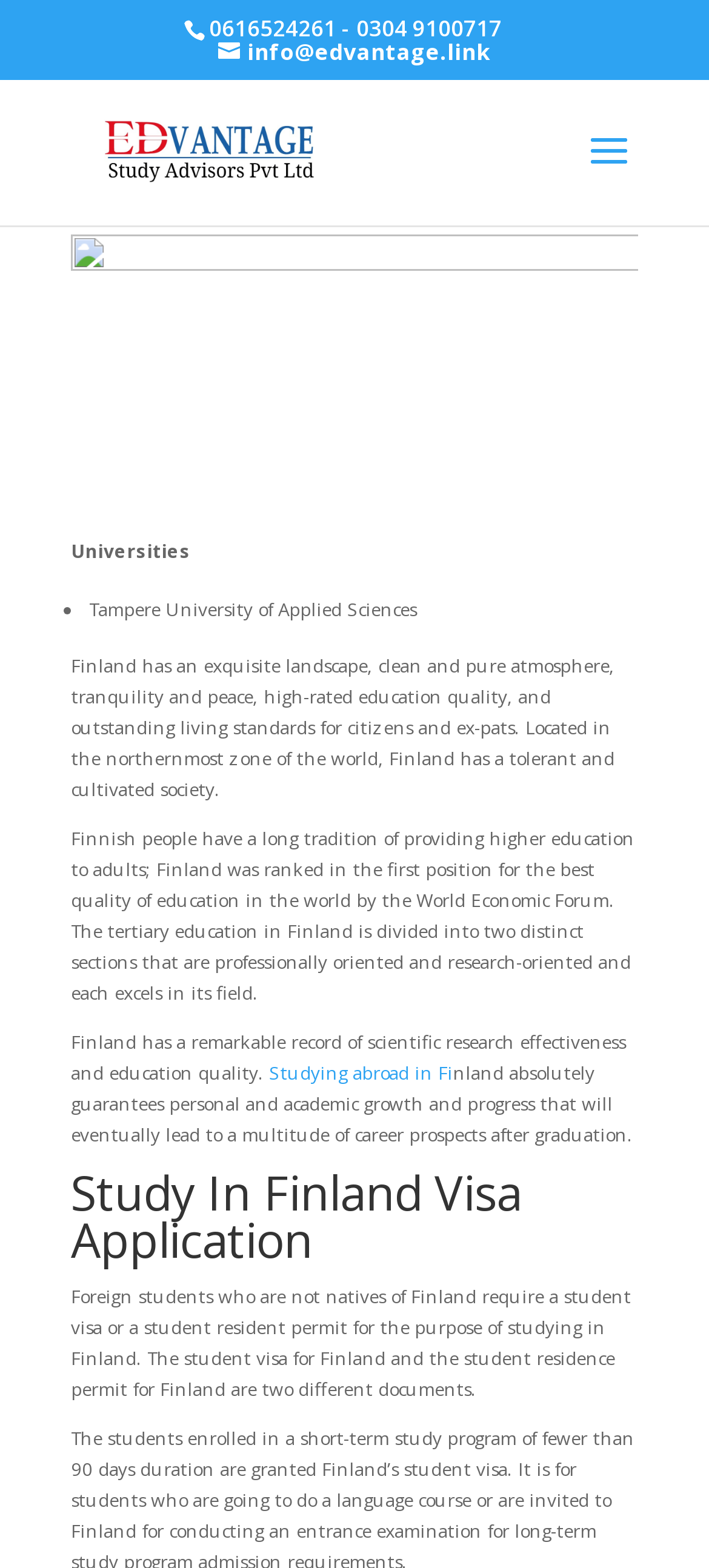What is the phone number on the webpage?
Please provide a single word or phrase in response based on the screenshot.

0616524261